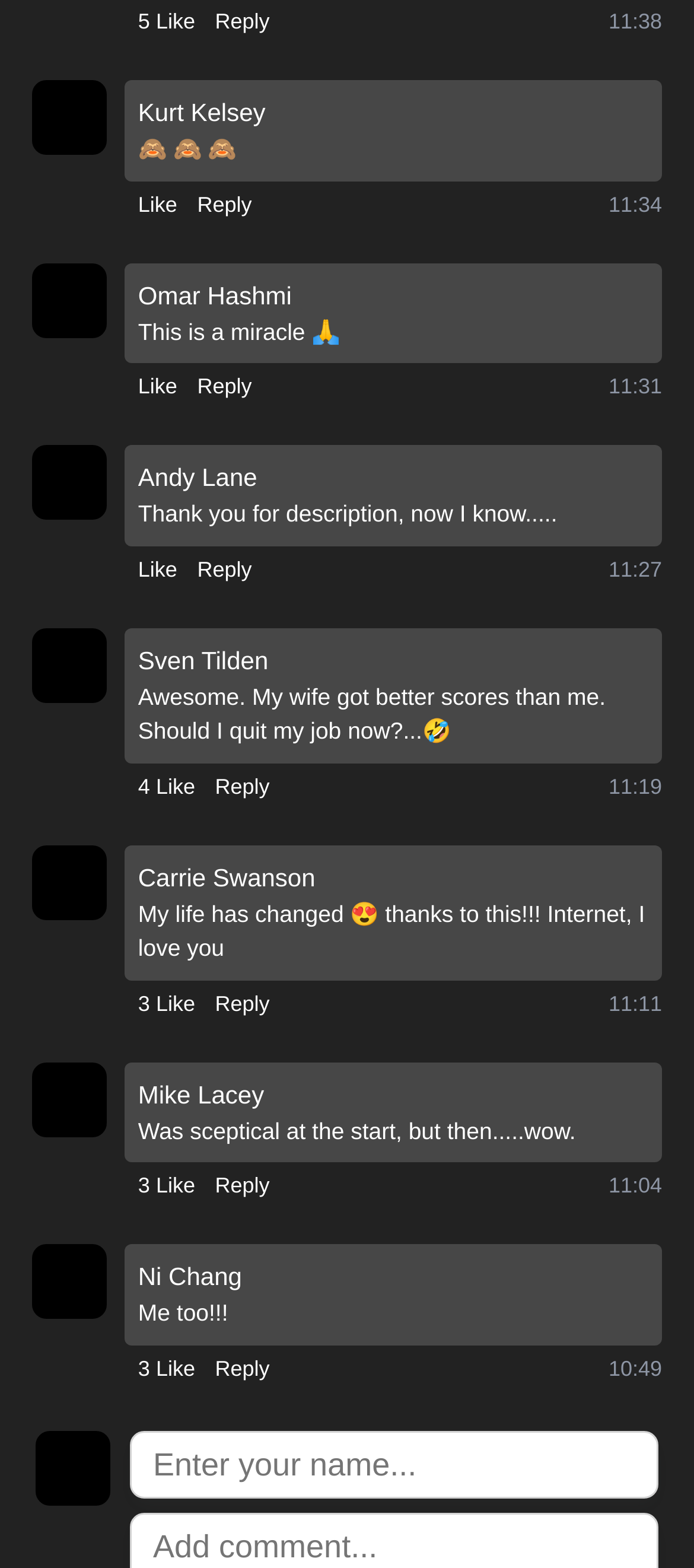Kindly determine the bounding box coordinates of the area that needs to be clicked to fulfill this instruction: "Reply to a comment".

[0.31, 0.004, 0.389, 0.024]